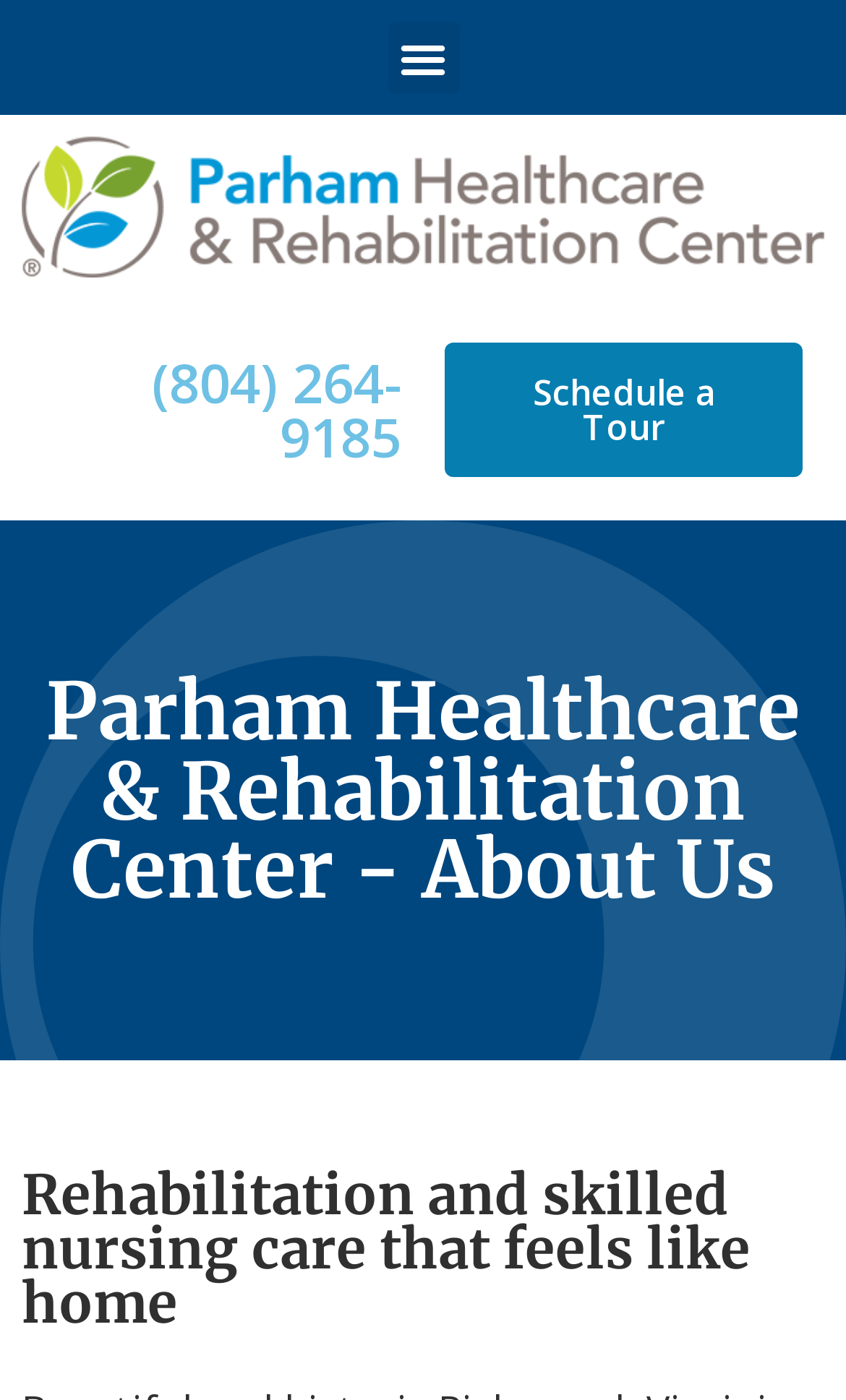Find and provide the bounding box coordinates for the UI element described here: "(804) 264-9185". The coordinates should be given as four float numbers between 0 and 1: [left, top, right, bottom].

[0.179, 0.247, 0.474, 0.338]